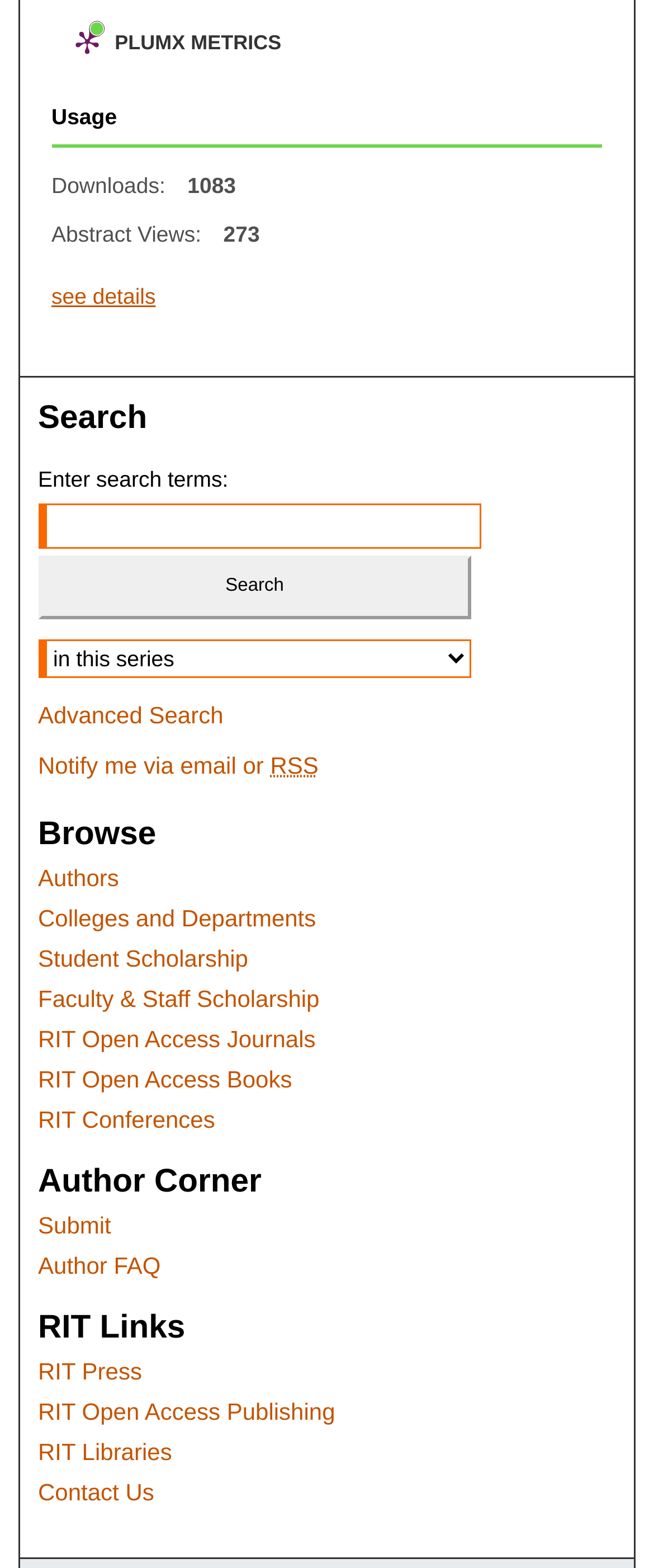What is the number of downloads?
Ensure your answer is thorough and detailed.

The number of downloads can be found in the top section of the webpage, where it says 'Downloads:' followed by the number '1083'.